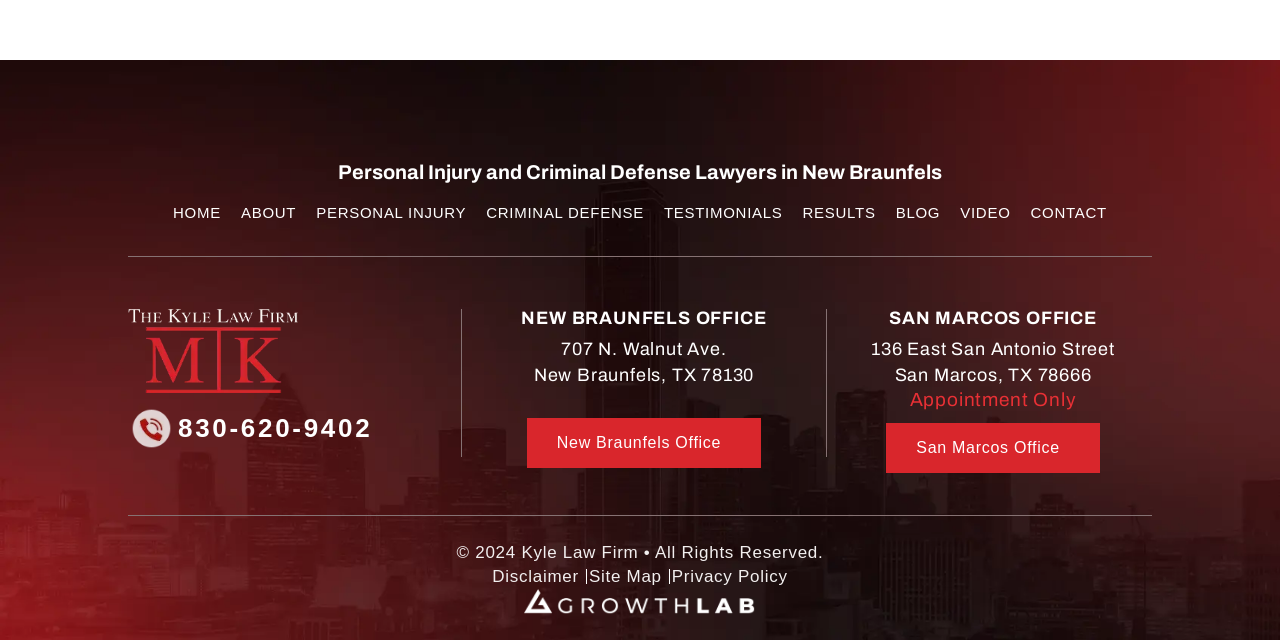How many offices does the Kyle Law Firm have?
Please provide a full and detailed response to the question.

The Kyle Law Firm has two offices, one in New Braunfels and one in San Marcos, as indicated by the 'NEW BRAUNFELS OFFICE' and 'SAN MARCOS OFFICE' headings on the webpage.